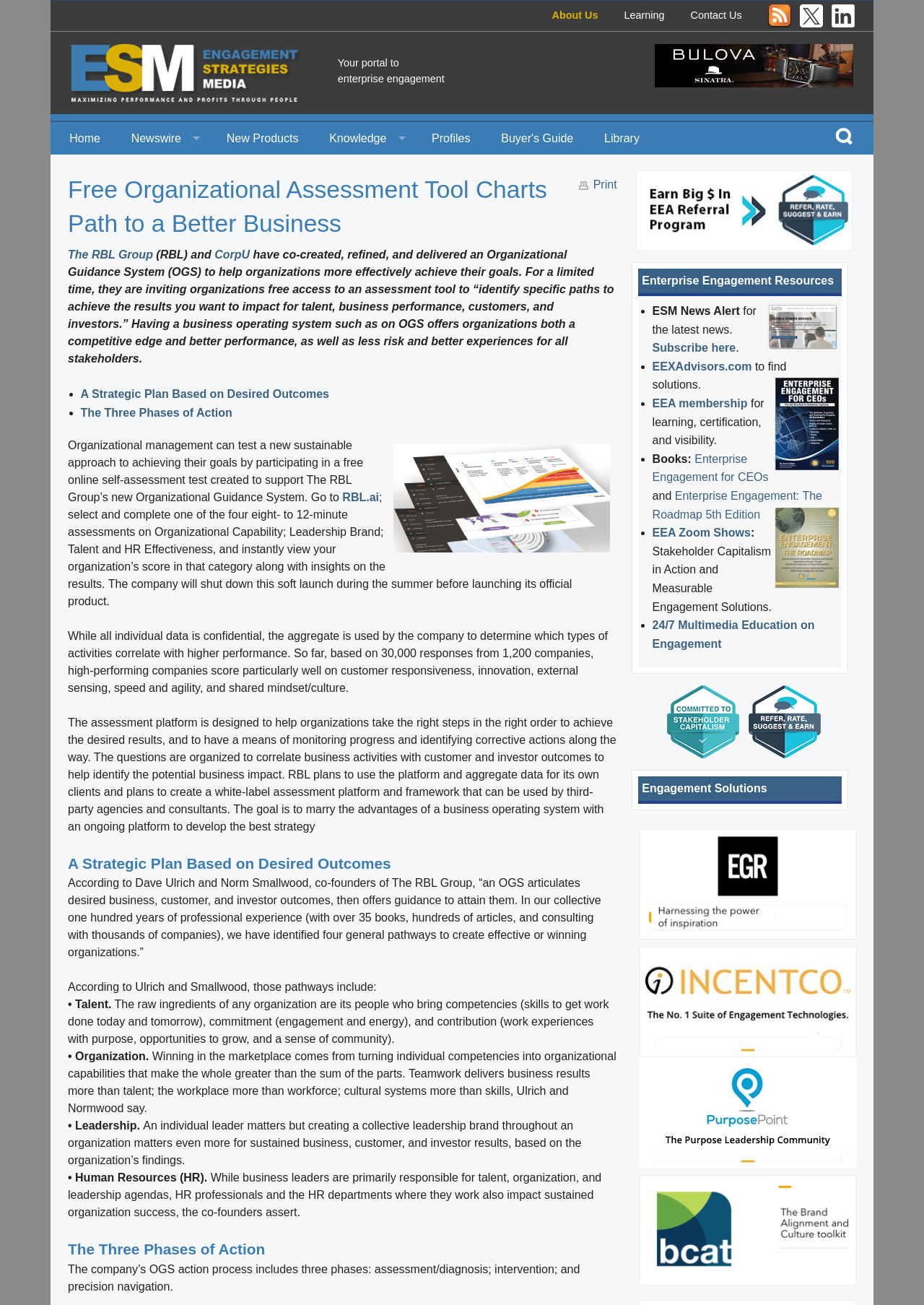Find the bounding box coordinates for the element that must be clicked to complete the instruction: "Click on About Us". The coordinates should be four float numbers between 0 and 1, indicated as [left, top, right, bottom].

[0.597, 0.007, 0.647, 0.016]